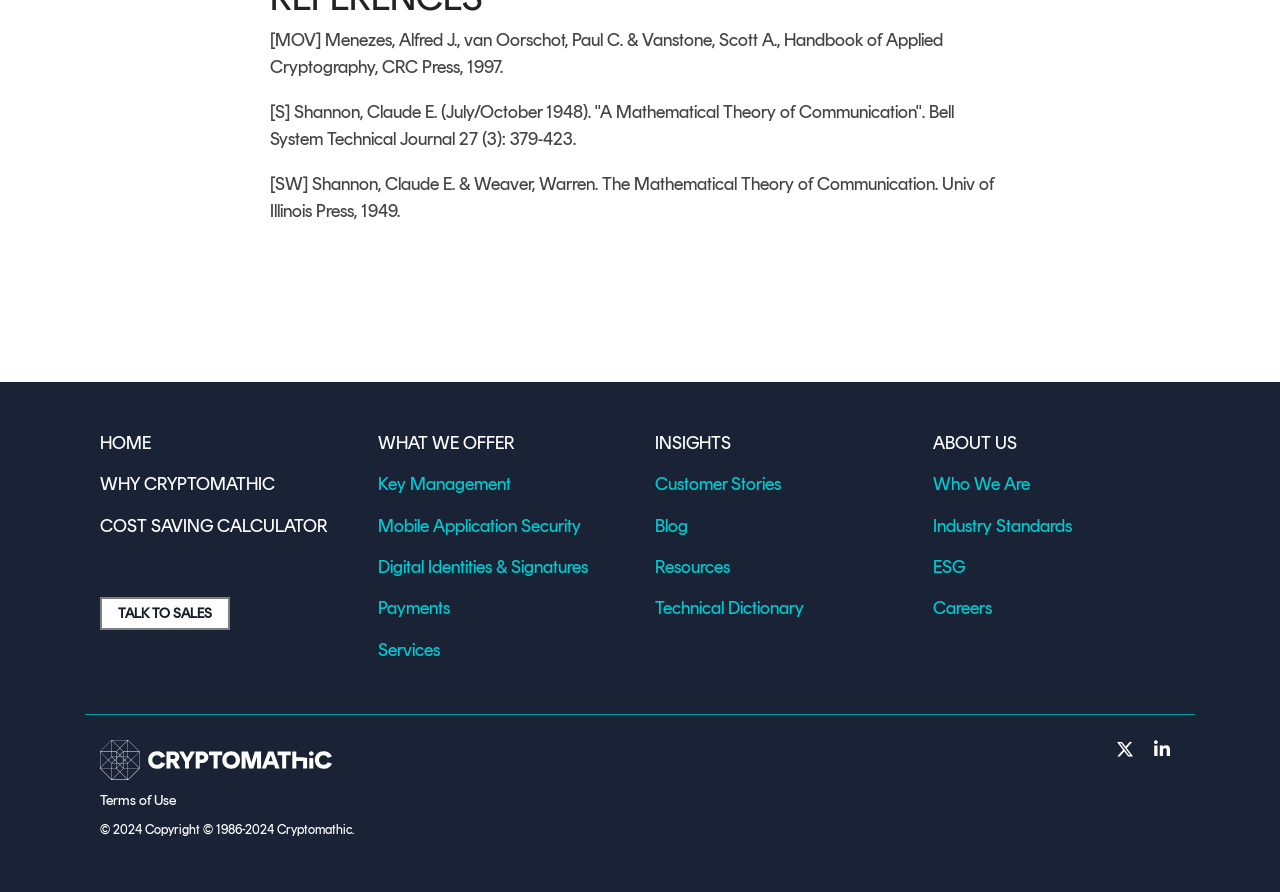Please answer the following question using a single word or phrase: 
What year is the copyright of Cryptomathic?

1986-2024